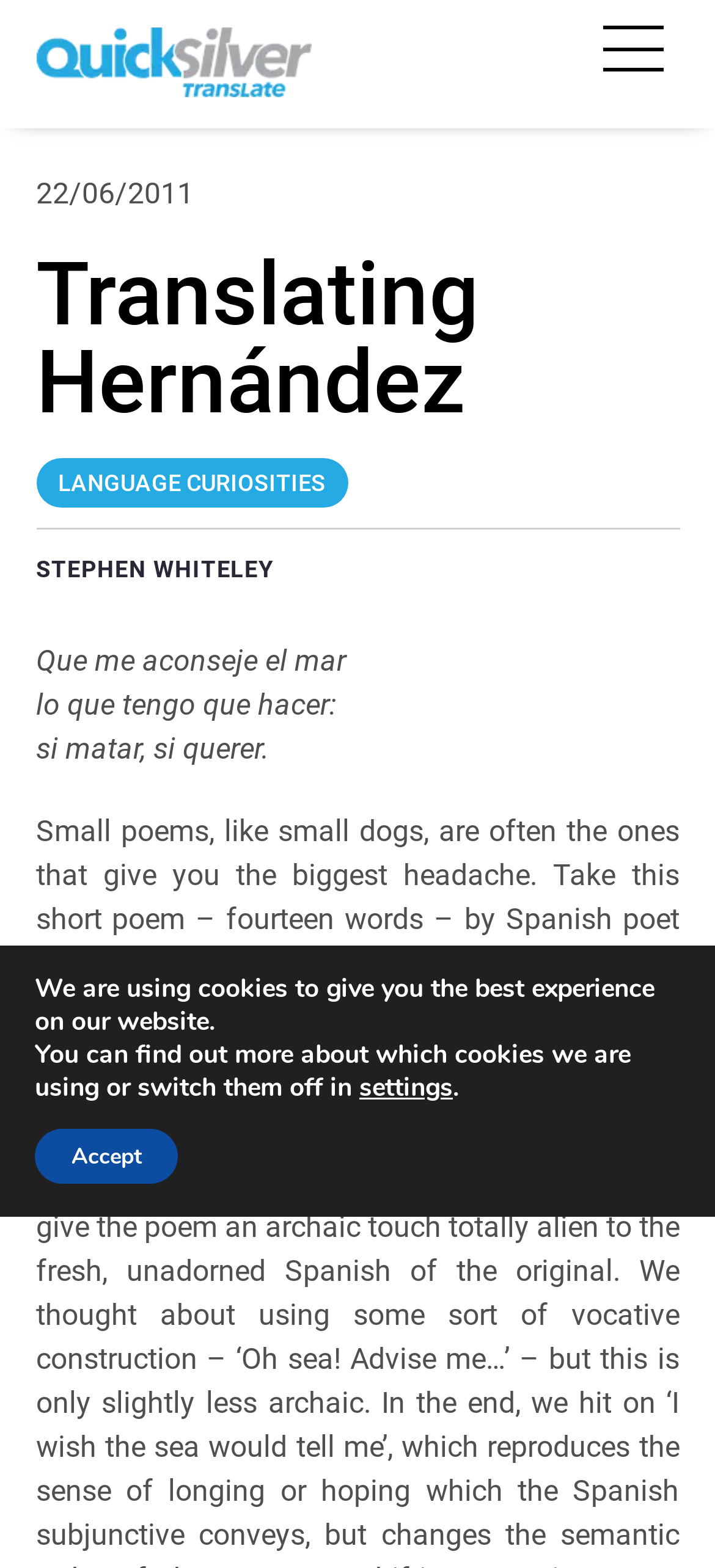Show the bounding box coordinates for the HTML element described as: "title="Translation Agency | QuickSilver Translate"".

[0.05, 0.036, 0.435, 0.069]